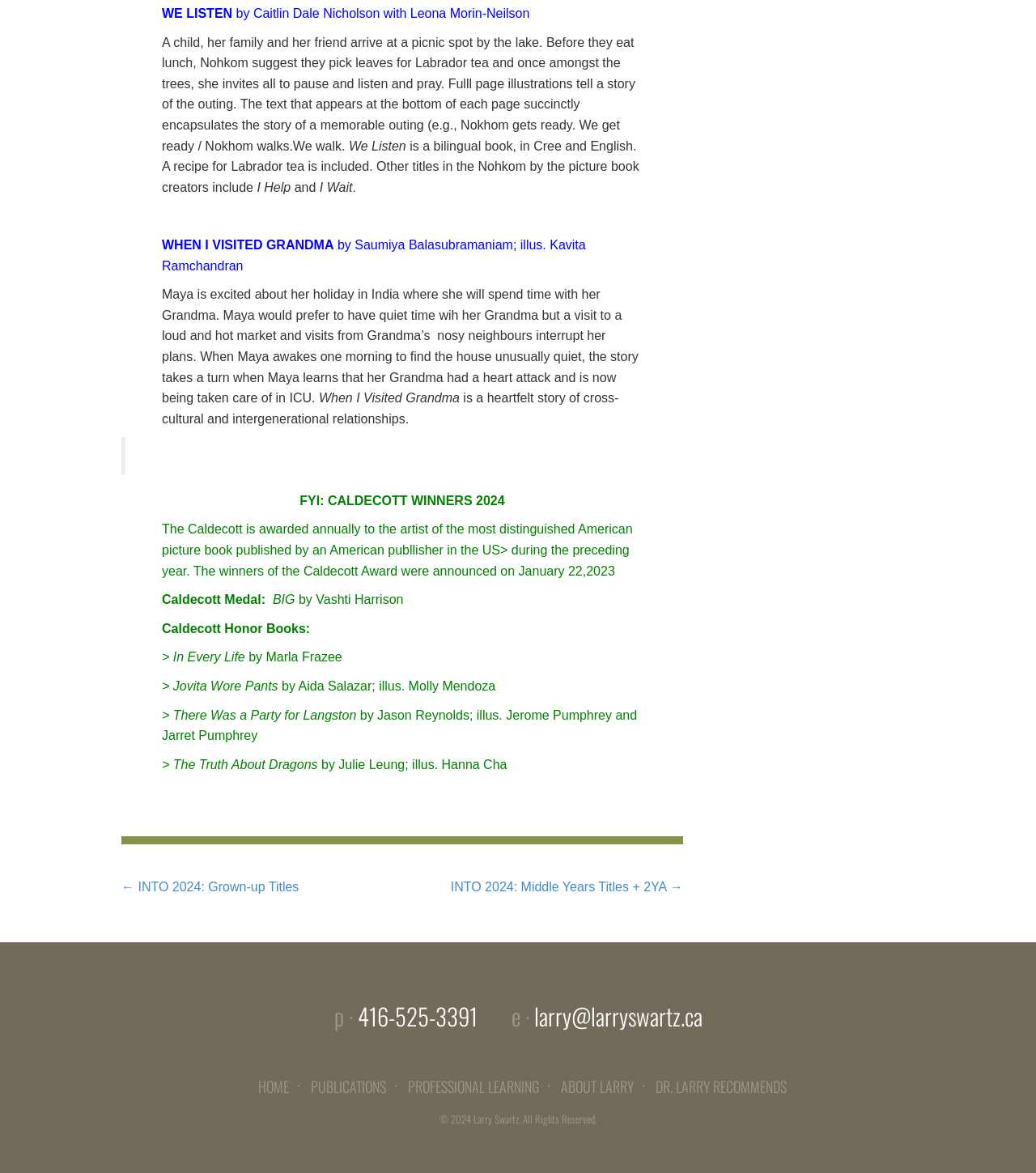Find the bounding box of the web element that fits this description: "ABOUT LARRY".

[0.541, 0.917, 0.611, 0.935]